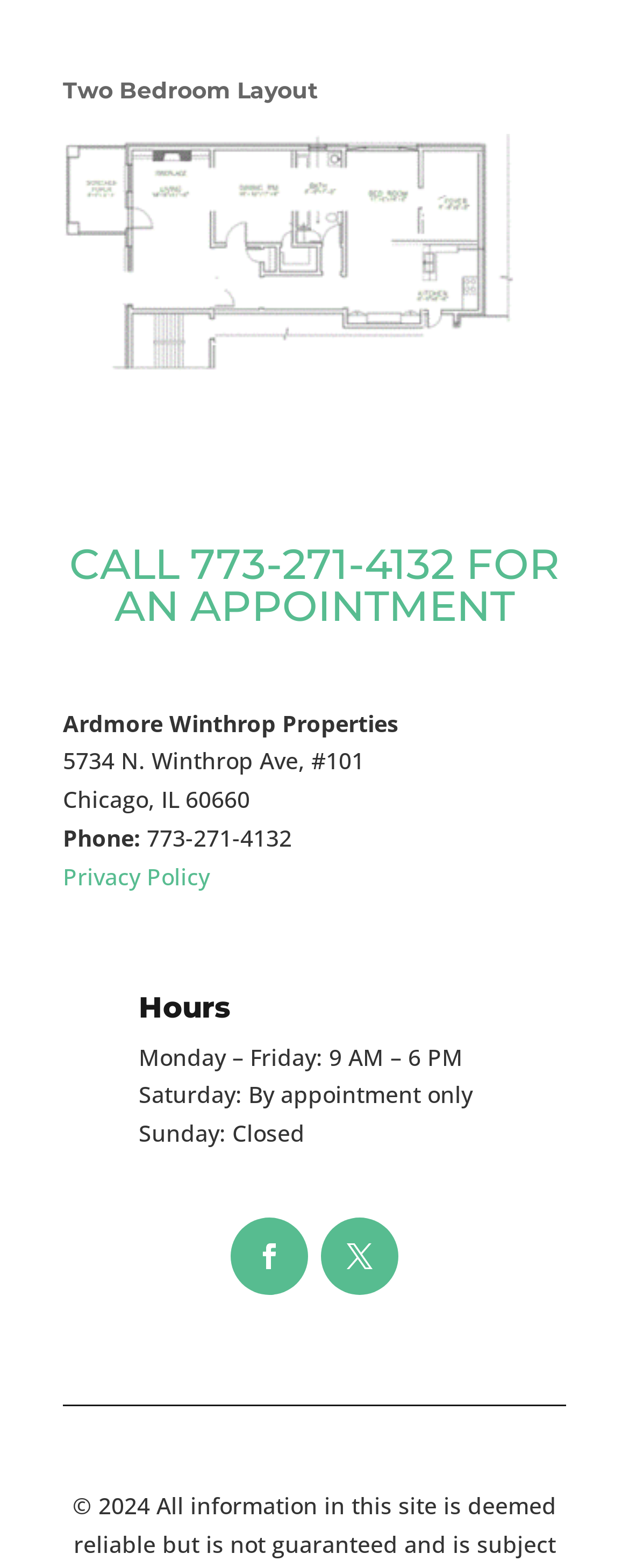Determine the bounding box coordinates for the UI element matching this description: "Follow".

[0.367, 0.777, 0.49, 0.826]